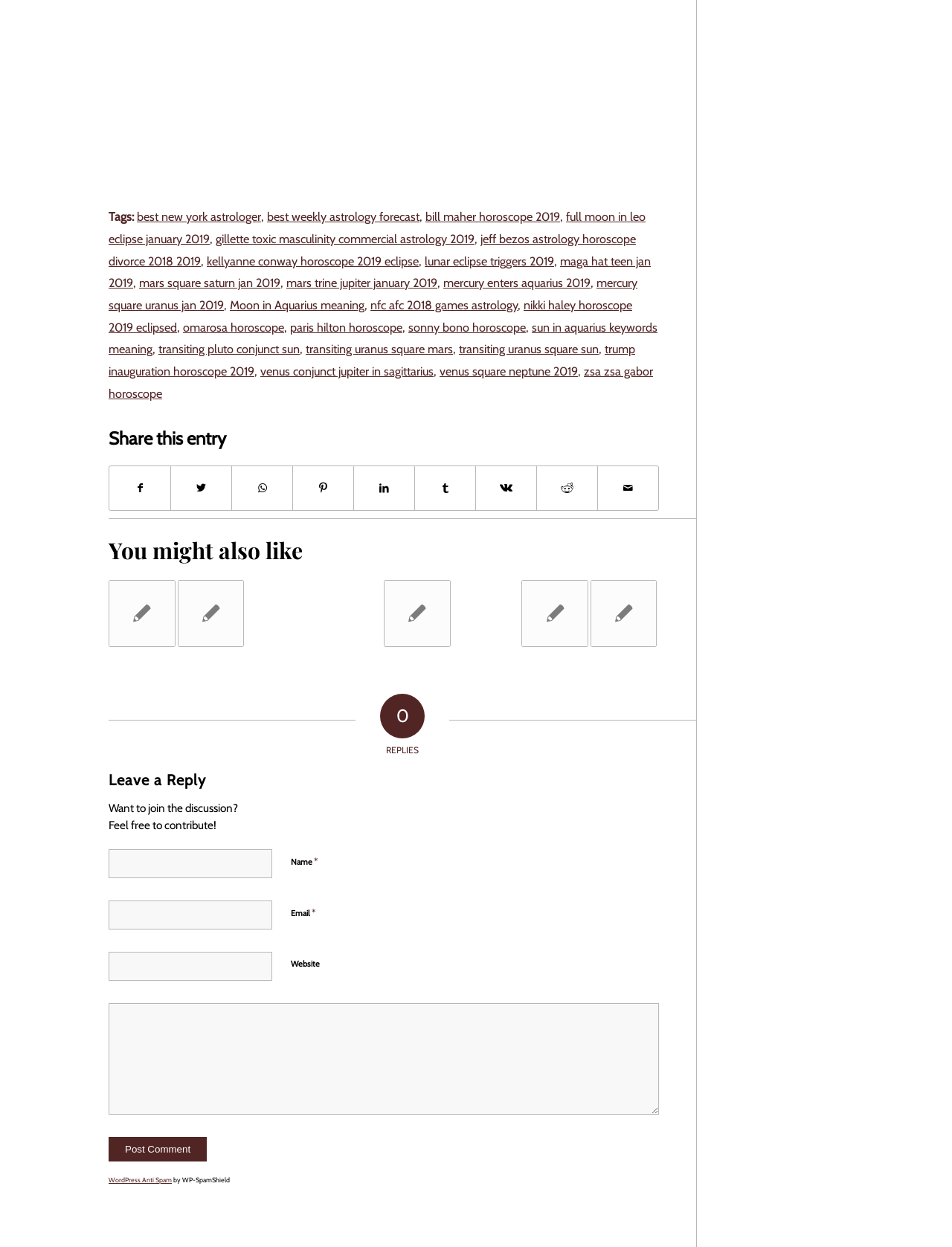Please analyze the image and provide a thorough answer to the question:
What type of content is listed under 'You might also like'?

The section 'You might also like' lists links to other astrology-related articles, including forecasts, horoscopes, and other astrological content.